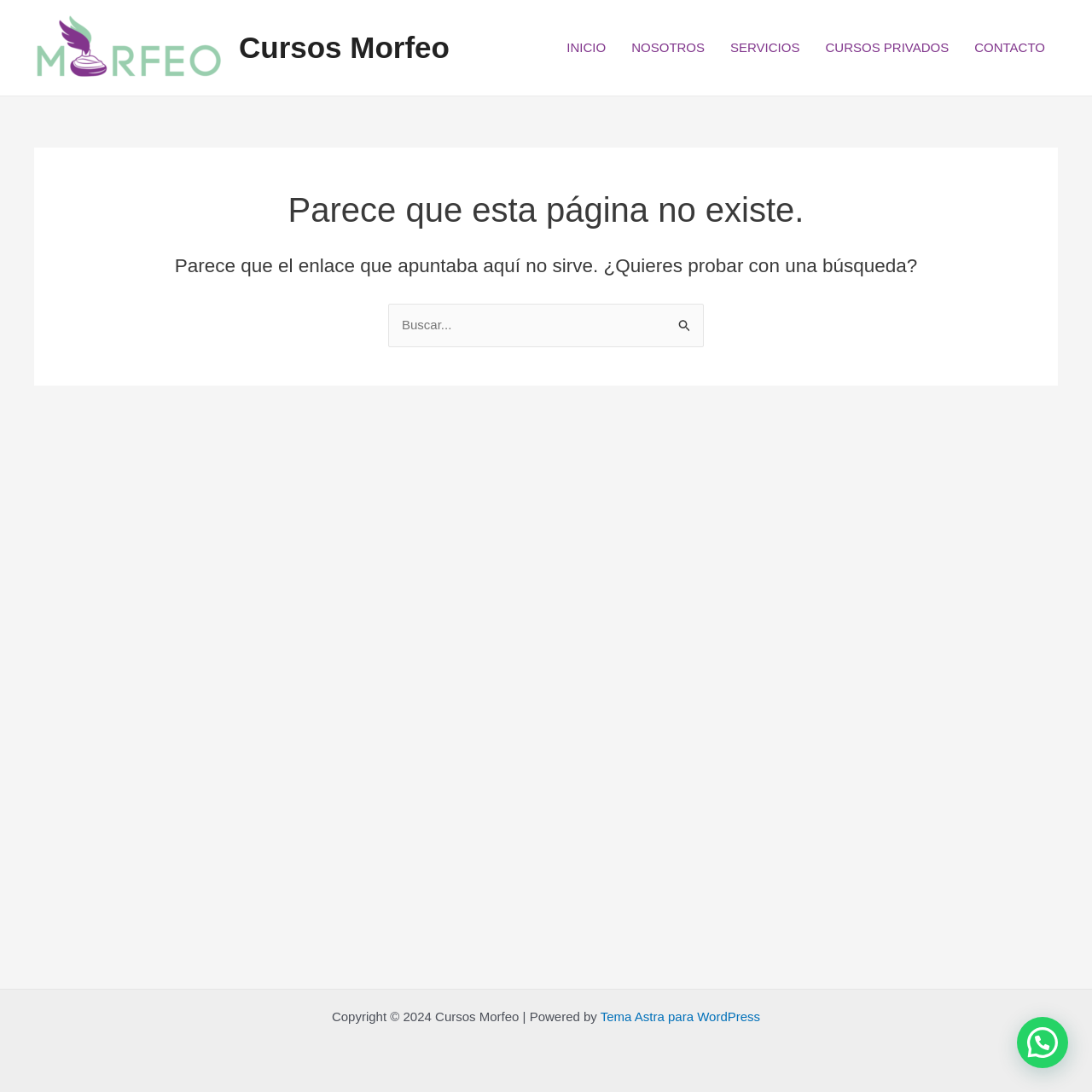Locate the bounding box coordinates of the clickable element to fulfill the following instruction: "Go to the INICIO page". Provide the coordinates as four float numbers between 0 and 1 in the format [left, top, right, bottom].

[0.507, 0.012, 0.567, 0.075]